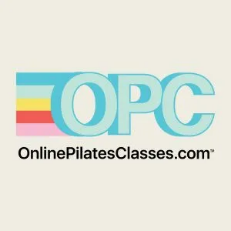What is the tone conveyed by the logo?
Please give a detailed answer to the question using the information shown in the image.

The caption describes the logo as conveying a sense of approachability and vibrancy, which implies that the logo is designed to be welcoming and energetic, fitting for a platform dedicated to accessible and engaging Pilates education.